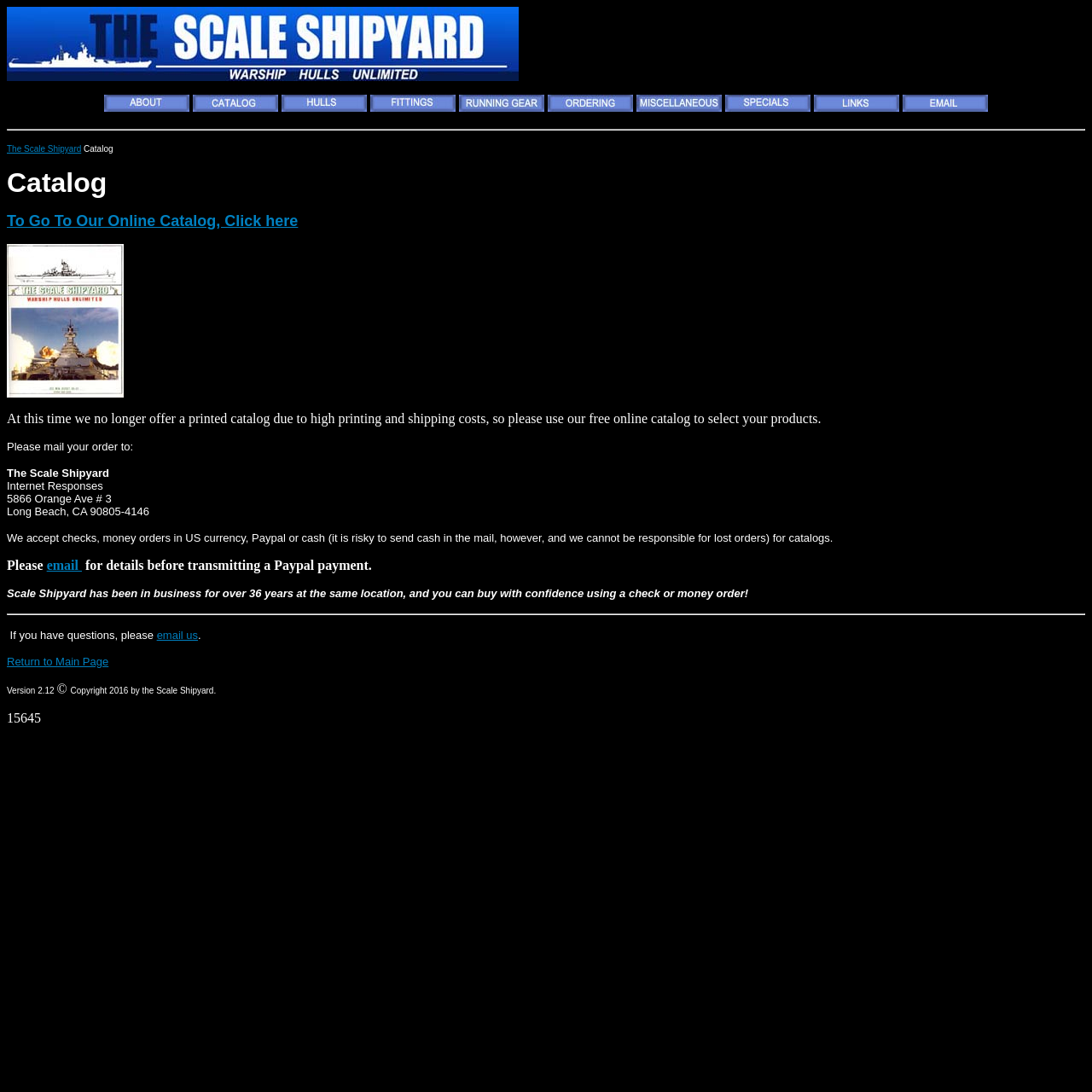Please identify the bounding box coordinates of where to click in order to follow the instruction: "Email the Scale Shipyard".

[0.827, 0.091, 0.905, 0.105]